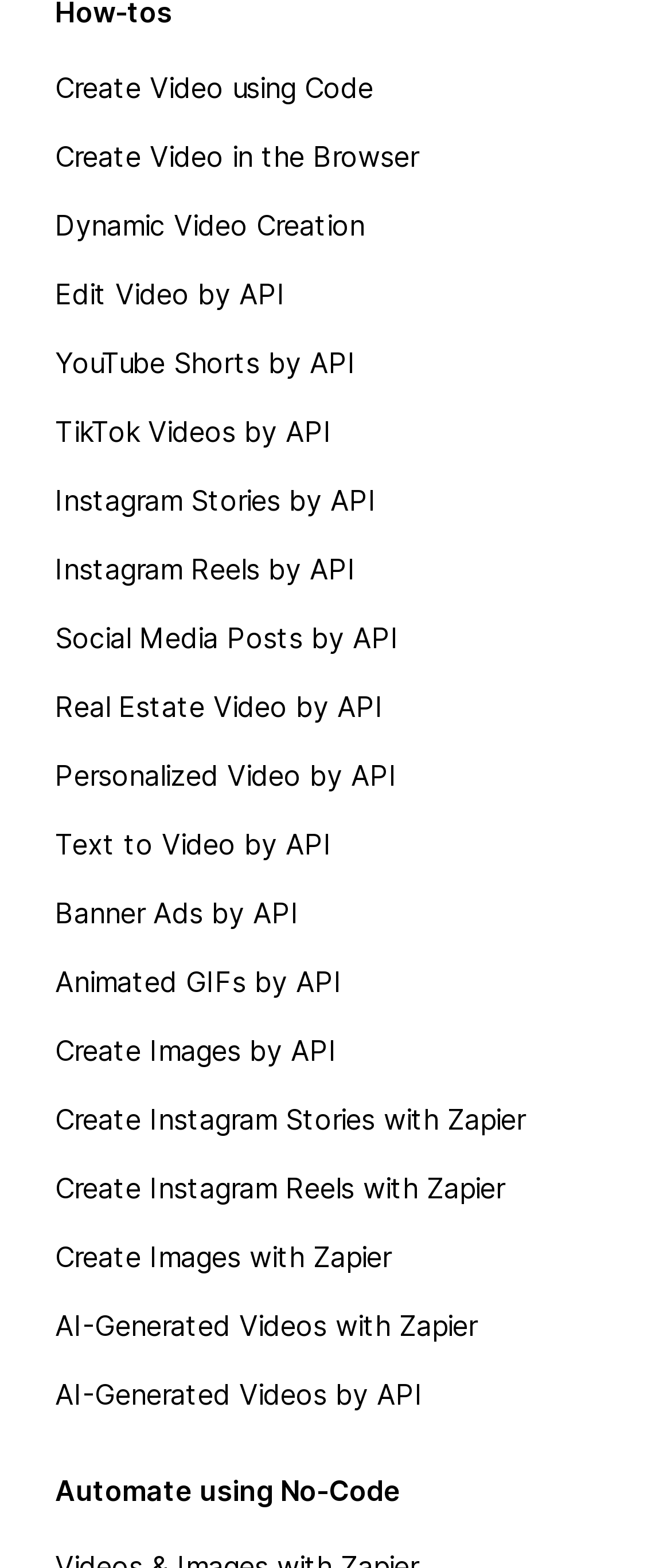Please find the bounding box coordinates of the clickable region needed to complete the following instruction: "Create Instagram Reels with Zapier". The bounding box coordinates must consist of four float numbers between 0 and 1, i.e., [left, top, right, bottom].

[0.082, 0.735, 0.918, 0.779]